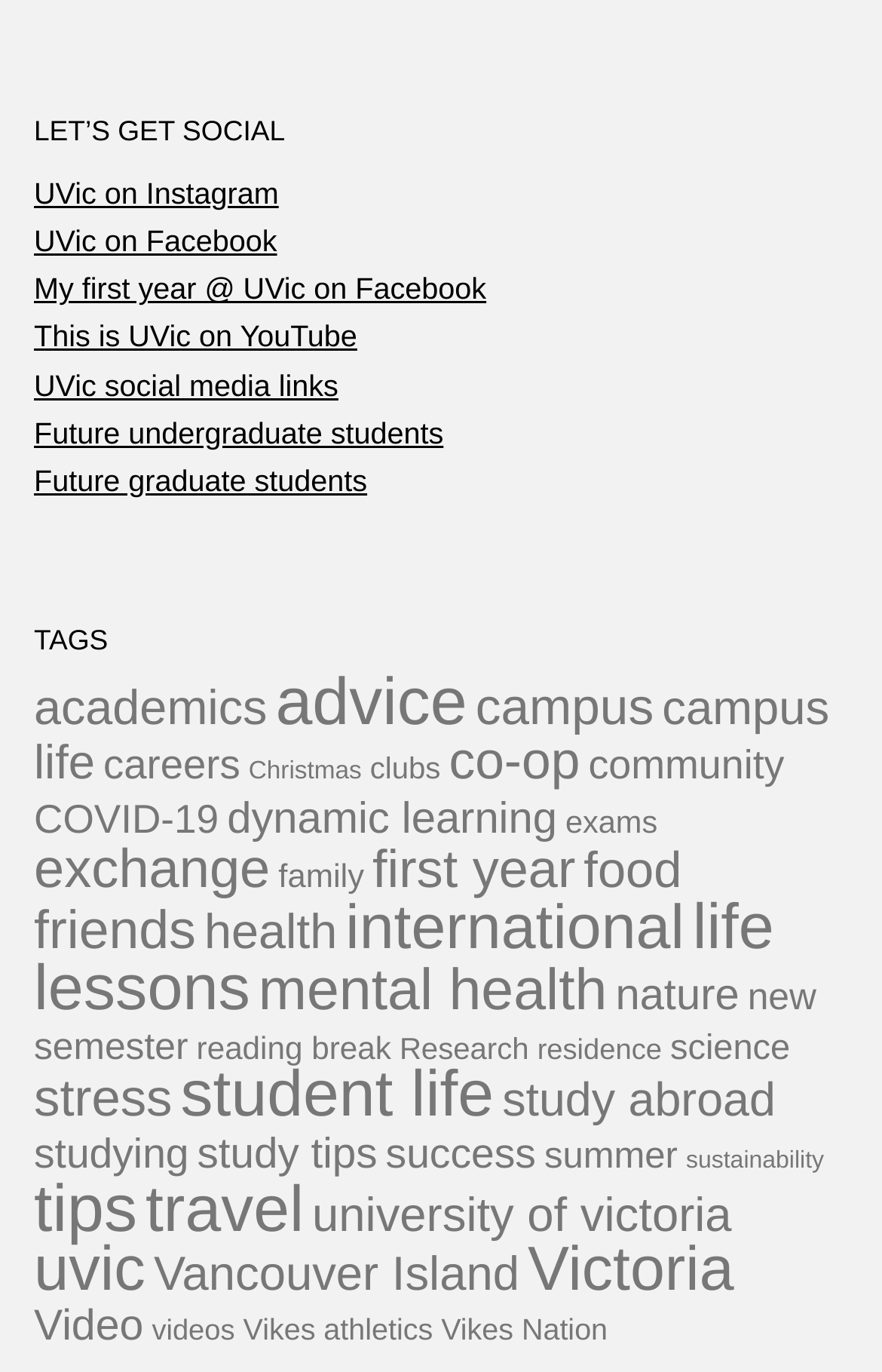Determine the bounding box coordinates for the region that must be clicked to execute the following instruction: "View product description".

None